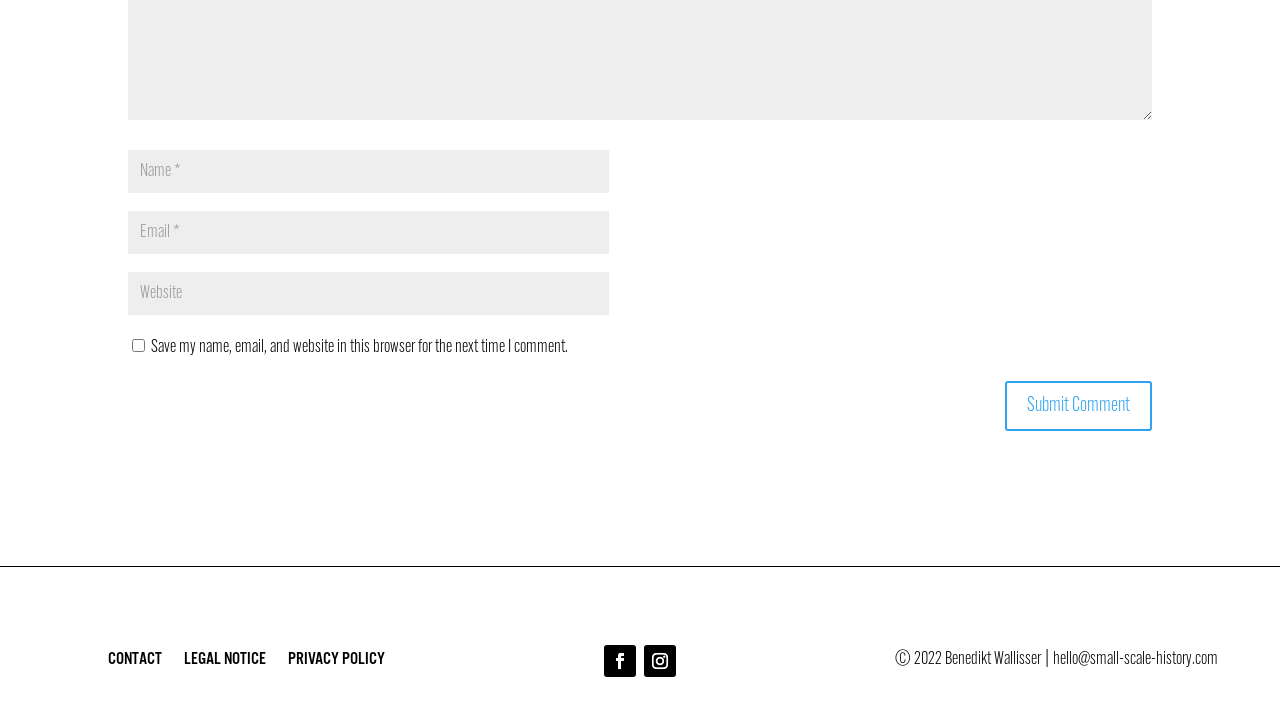Please find the bounding box coordinates of the section that needs to be clicked to achieve this instruction: "Submit a comment".

[0.785, 0.536, 0.9, 0.607]